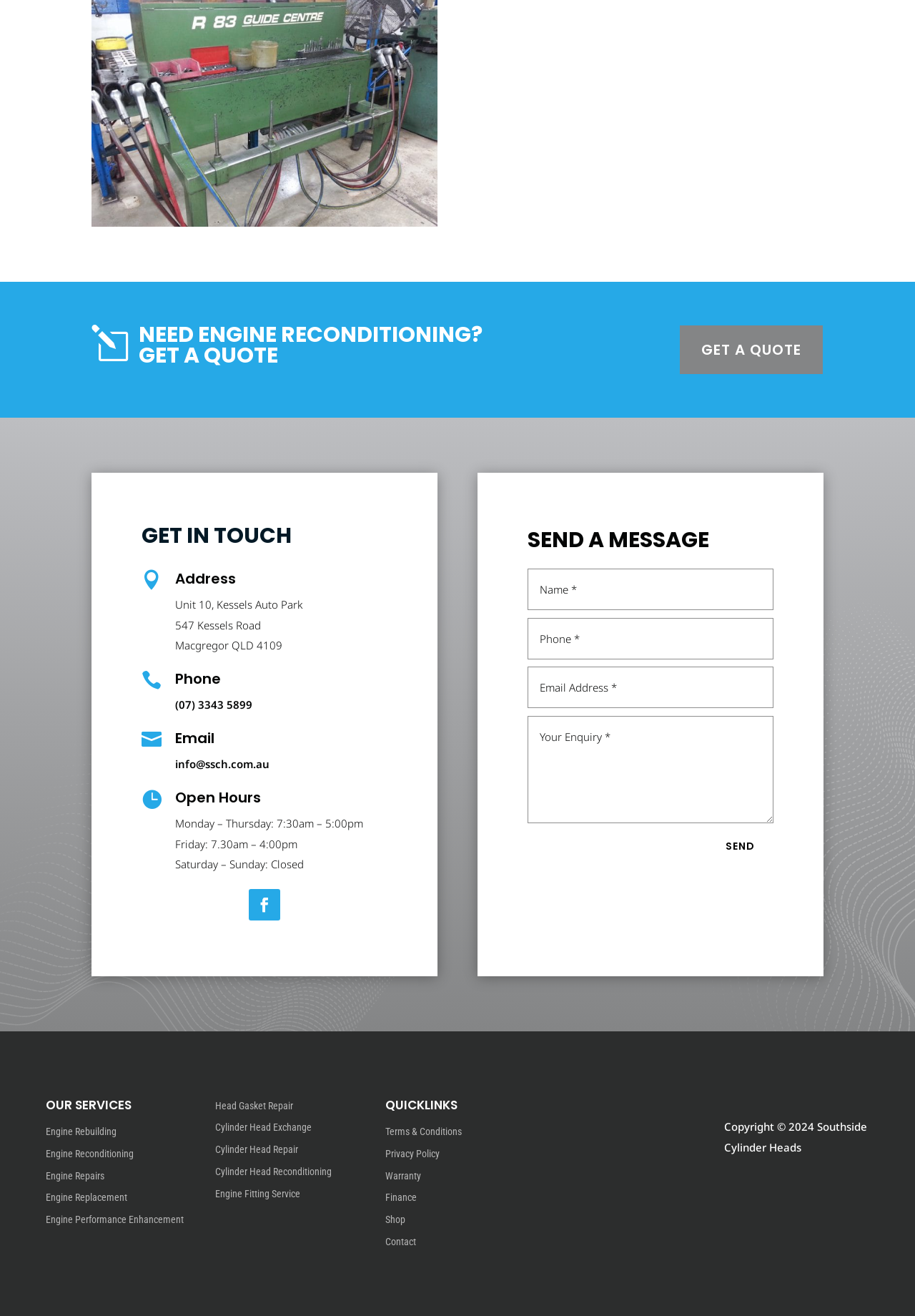Please find the bounding box coordinates of the section that needs to be clicked to achieve this instruction: "Click the 'SEND A MESSAGE' link".

[0.577, 0.397, 0.845, 0.432]